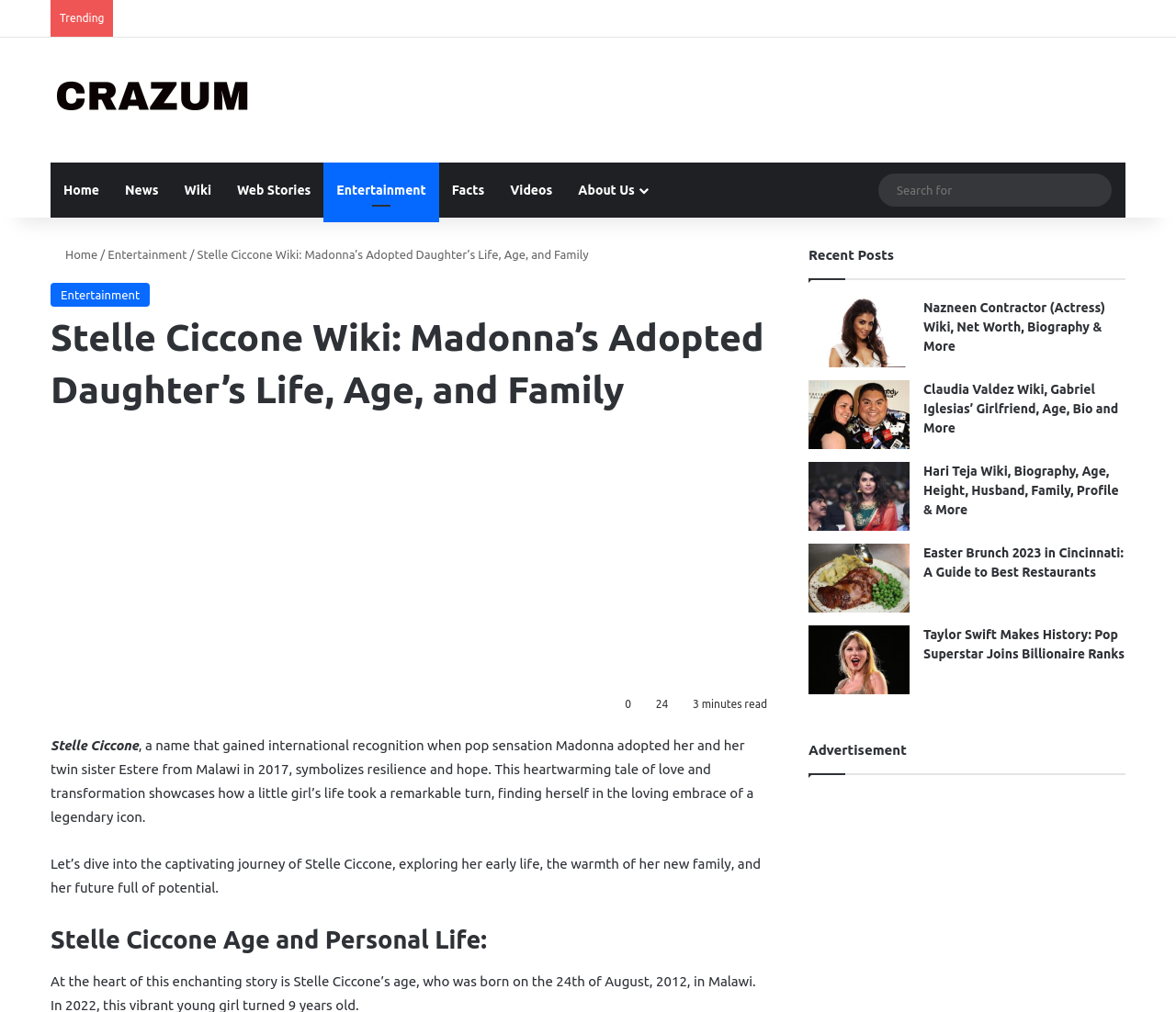From the details in the image, provide a thorough response to the question: How many recent posts are listed on the webpage?

The webpage lists 6 recent posts, including 'Nazneen Contractor (Actress) Wiki, Net Worth, Biography & More', 'Claudia Valdez Wiki, Gabriel Iglesias’ Girlfriend, Age, Bio and More', and others.